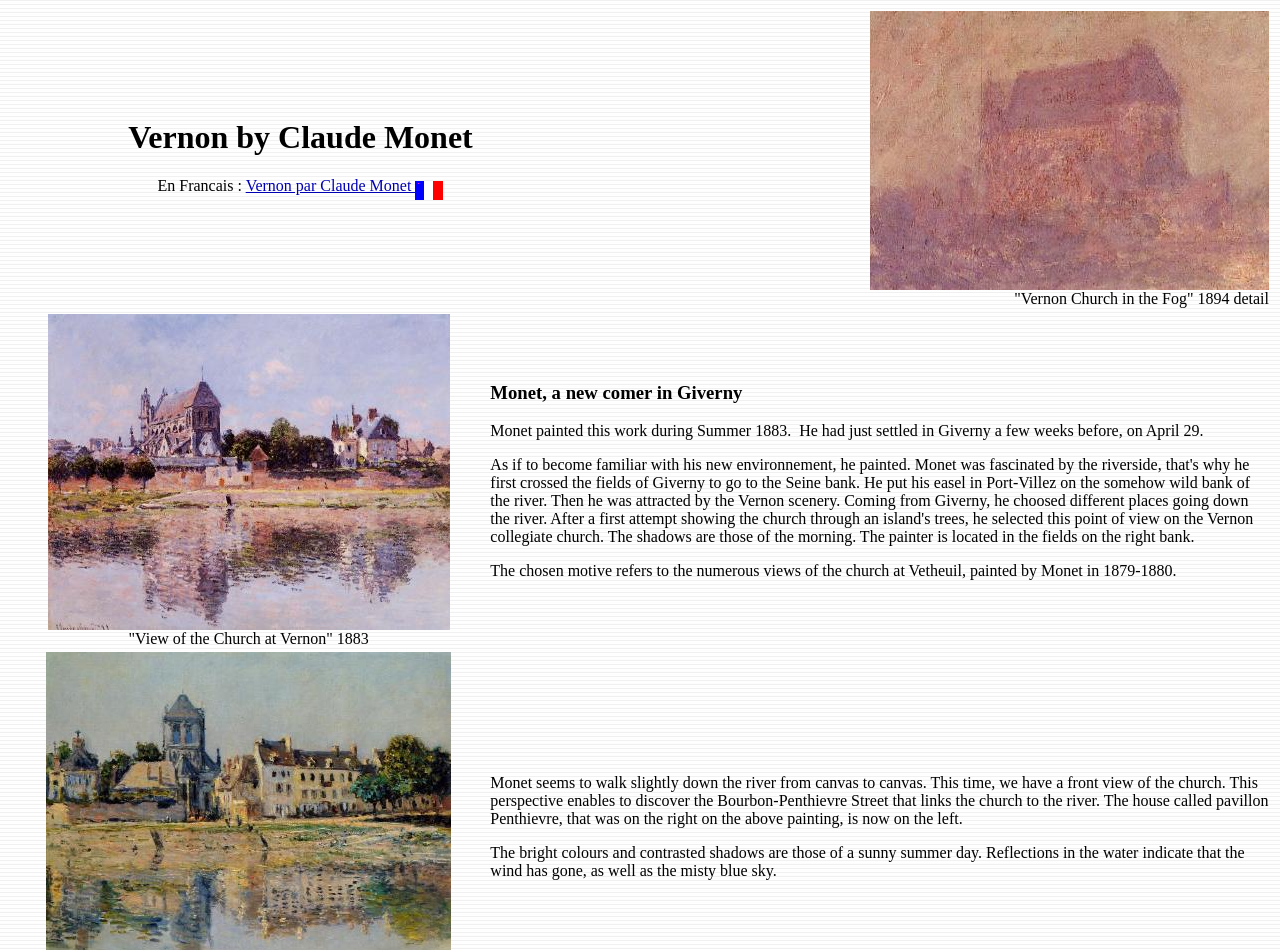Locate the headline of the webpage and generate its content.

Vernon by Claude Monet